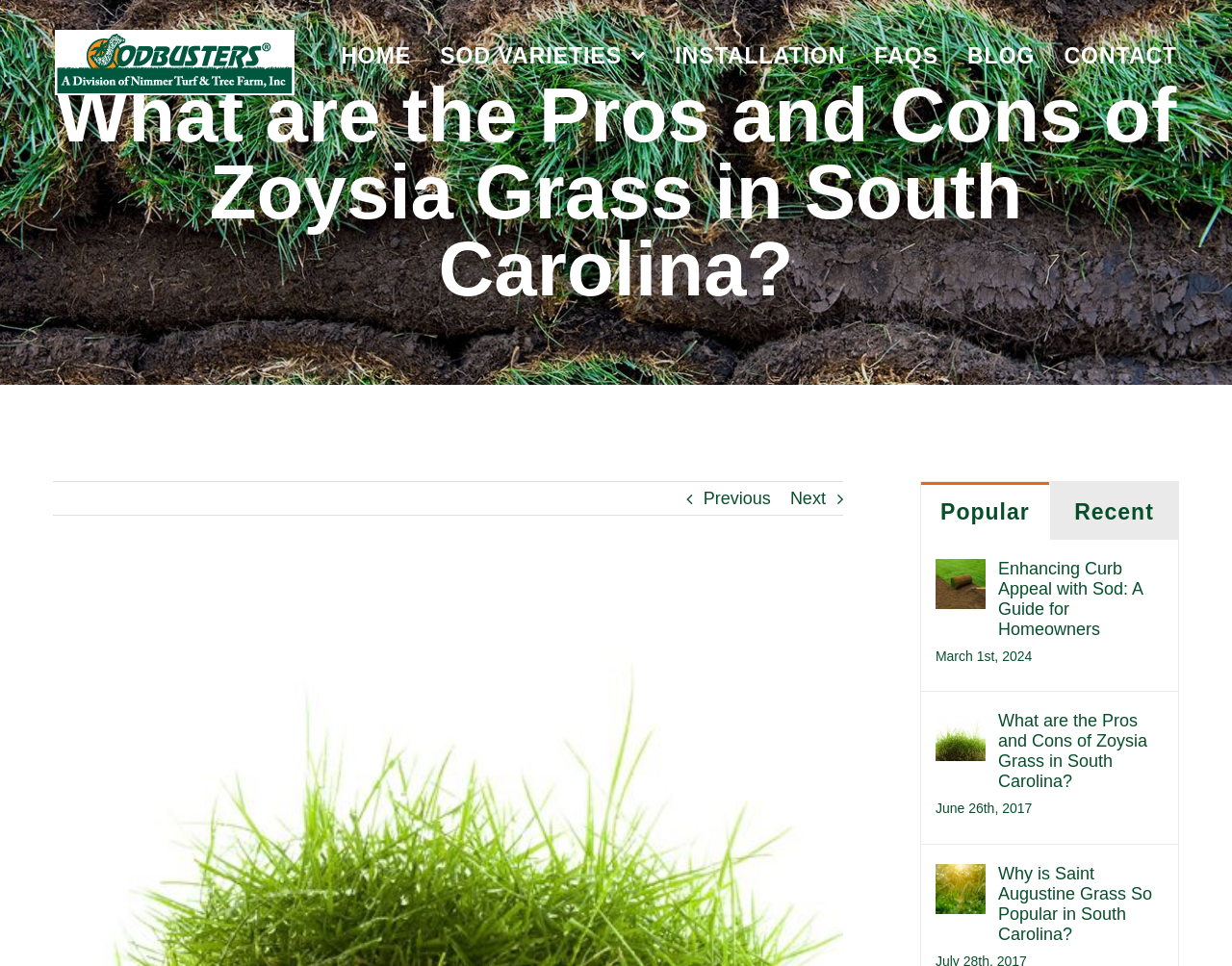Identify the coordinates of the bounding box for the element that must be clicked to accomplish the instruction: "Click the Sodbusters Logo".

[0.044, 0.031, 0.239, 0.099]